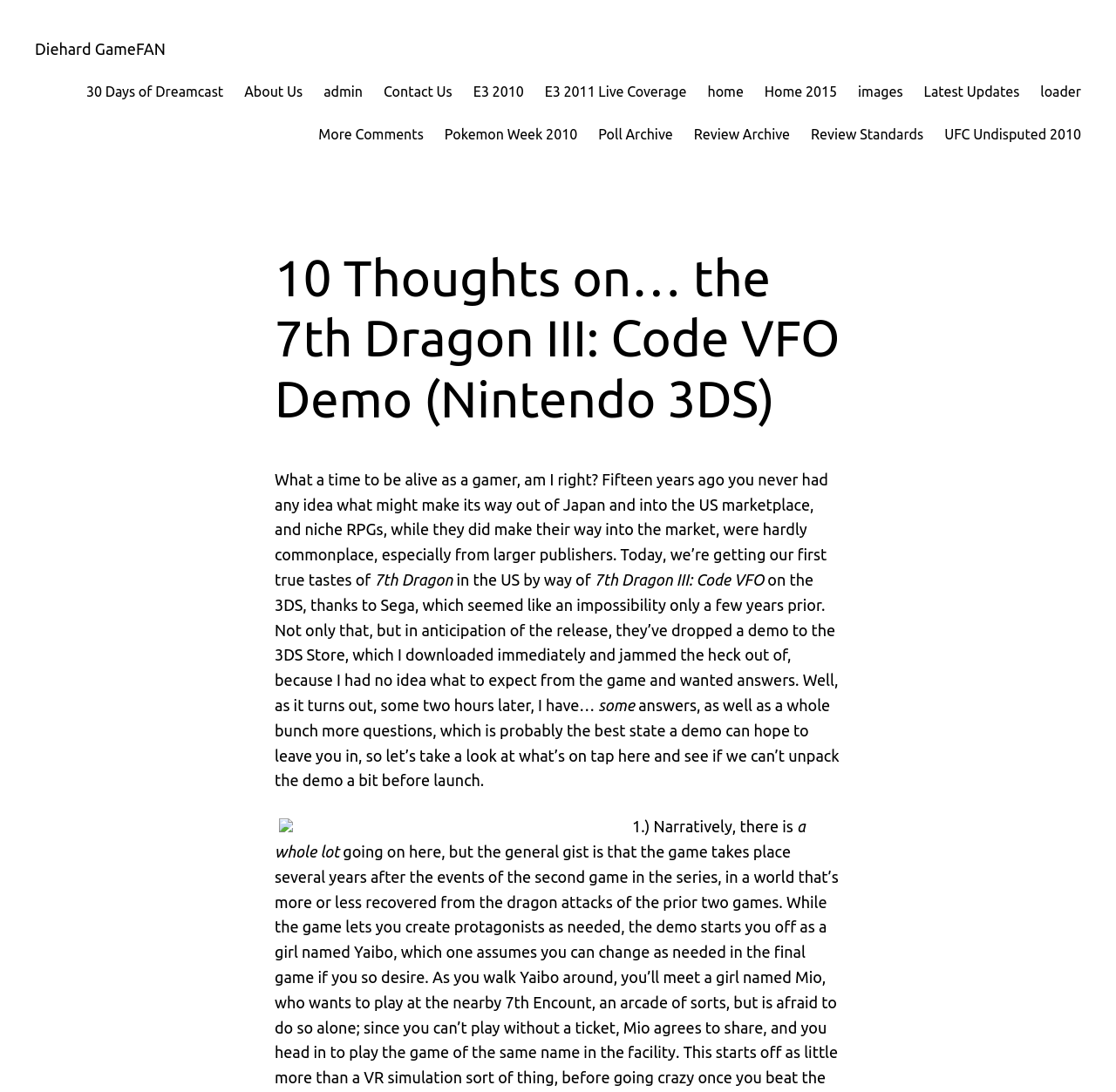Locate the UI element described by 30 Days of Dreamcast and provide its bounding box coordinates. Use the format (top-left x, top-left y, bottom-right x, bottom-right y) with all values as floating point numbers between 0 and 1.

[0.077, 0.074, 0.2, 0.094]